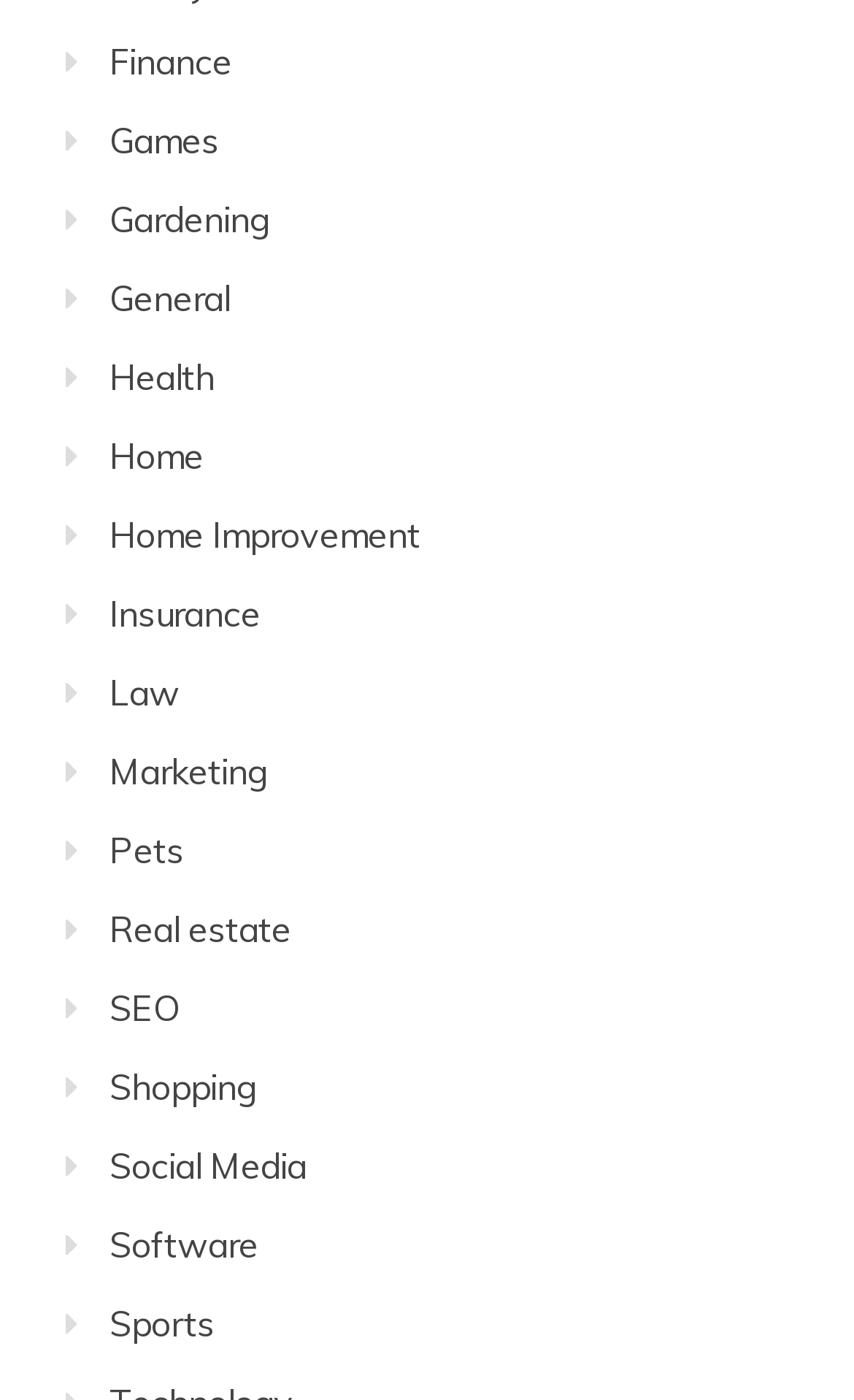Using the element description: "Real estate", determine the bounding box coordinates. The coordinates should be in the format [left, top, right, bottom], with values between 0 and 1.

[0.128, 0.648, 0.341, 0.679]